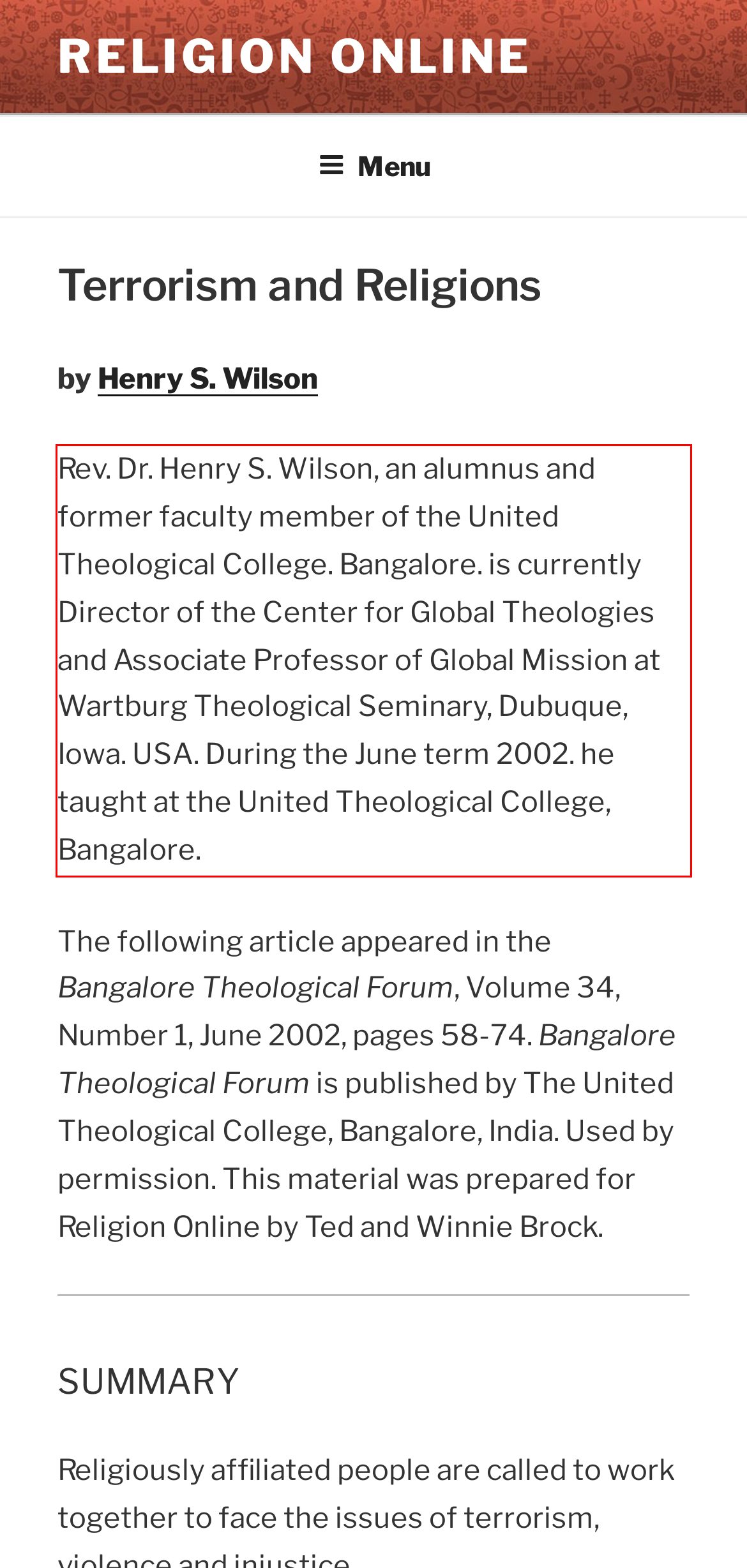You have a screenshot of a webpage with a UI element highlighted by a red bounding box. Use OCR to obtain the text within this highlighted area.

Rev. Dr. Henry S. Wilson, an alumnus and former faculty member of the United Theological College. Bangalore. is currently Director of the Center for Global Theologies and Associate Professor of Global Mission at Wartburg Theological Seminary, Dubuque, Iowa. USA. During the June term 2002. he taught at the United Theological College, Bangalore.